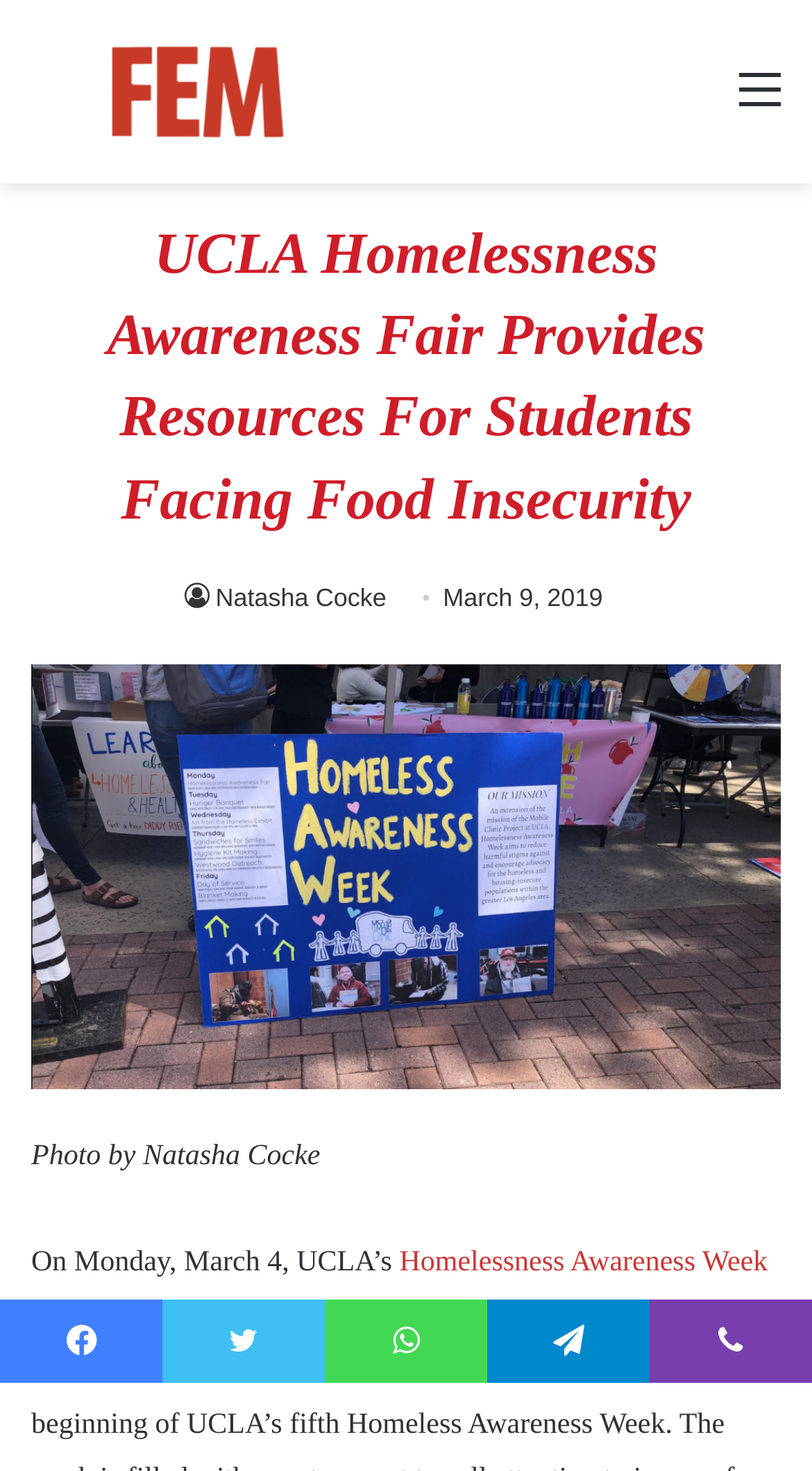Who took the photo?
Please give a detailed and thorough answer to the question, covering all relevant points.

The answer can be found in the text 'Photo by Natasha Cocke' which is located below the main image on the webpage.